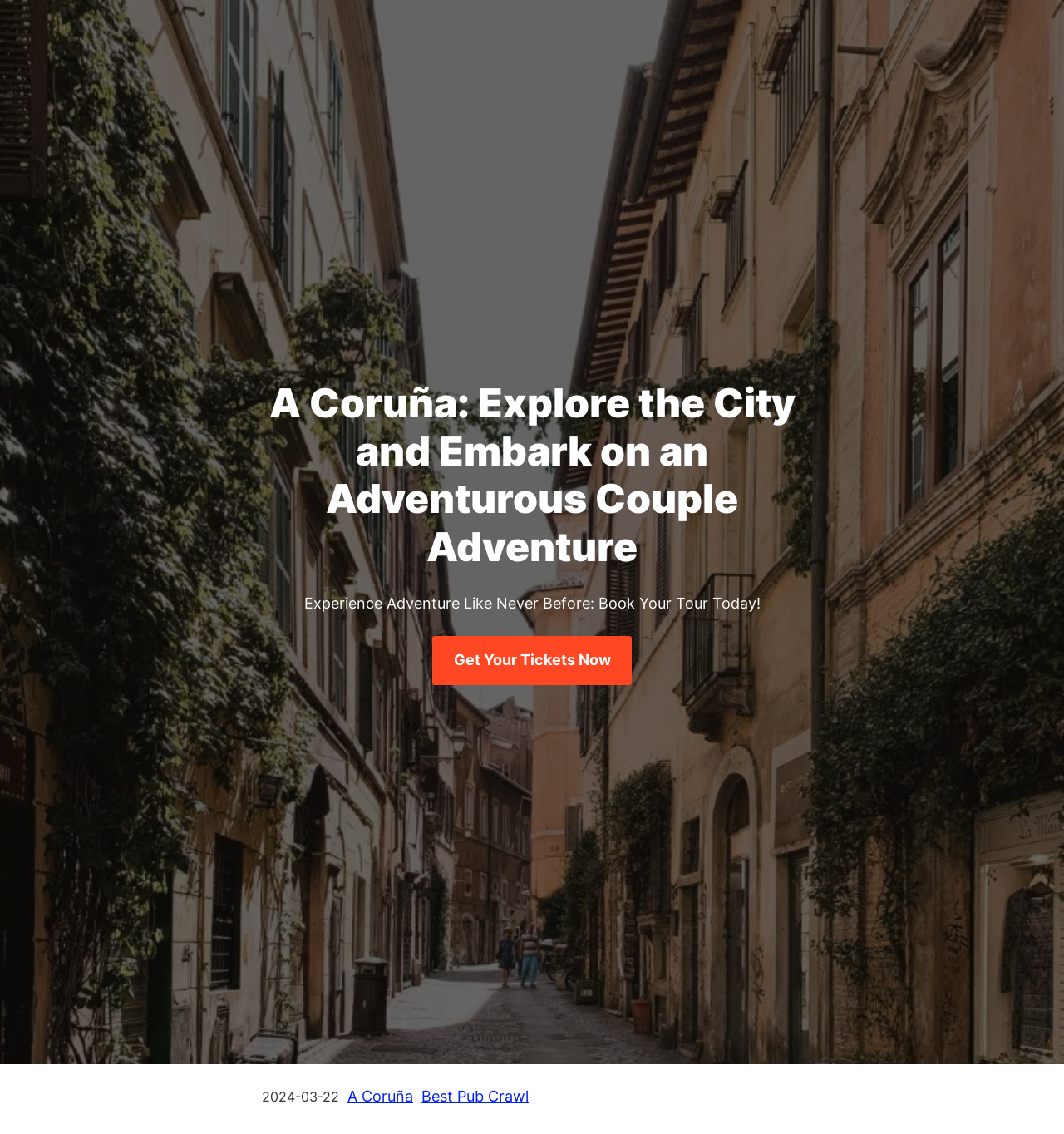What is the name of the pub crawl company?
Look at the image and respond with a single word or a short phrase.

Best Pub Crawl